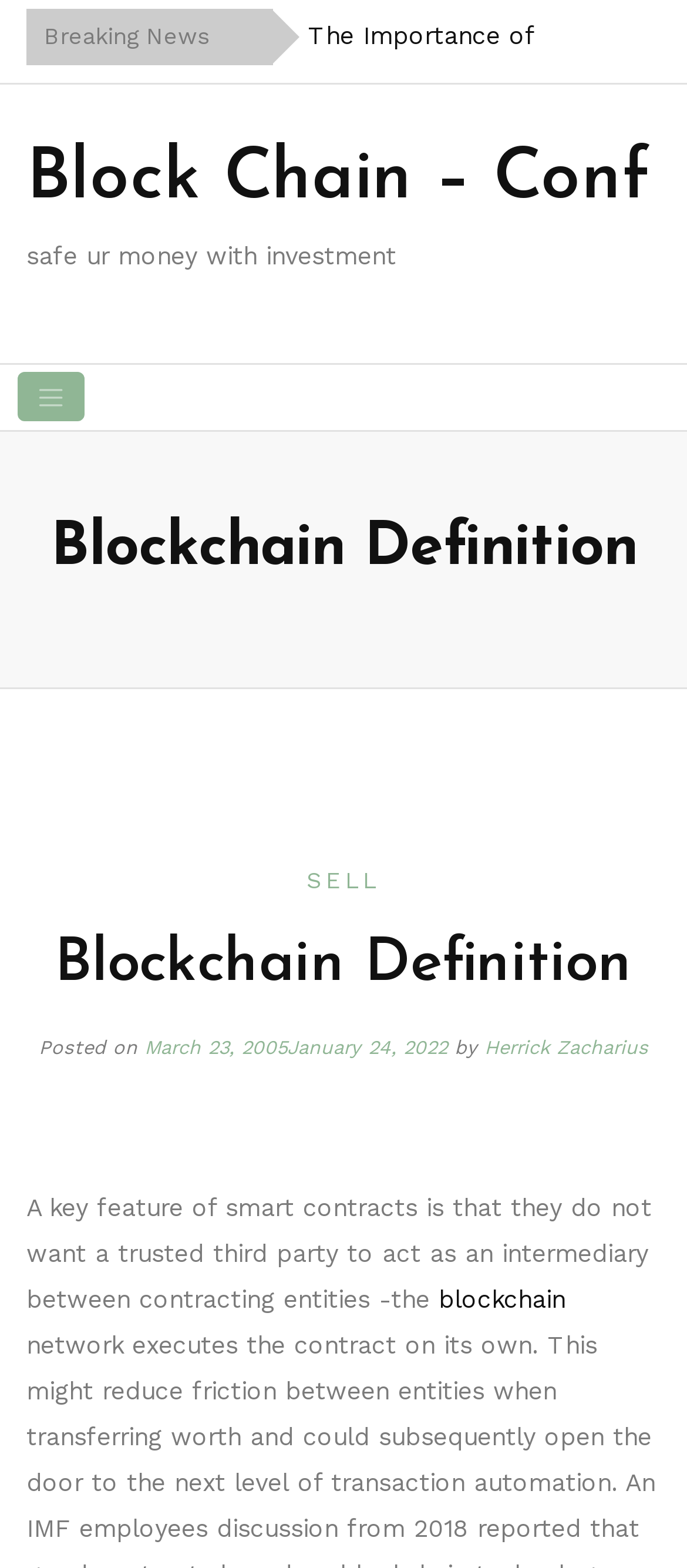Identify the bounding box coordinates of the area that should be clicked in order to complete the given instruction: "Click on 'The Importance of Cyber Security Protection Services for Businesses'". The bounding box coordinates should be four float numbers between 0 and 1, i.e., [left, top, right, bottom].

[0.449, 0.519, 0.849, 0.638]